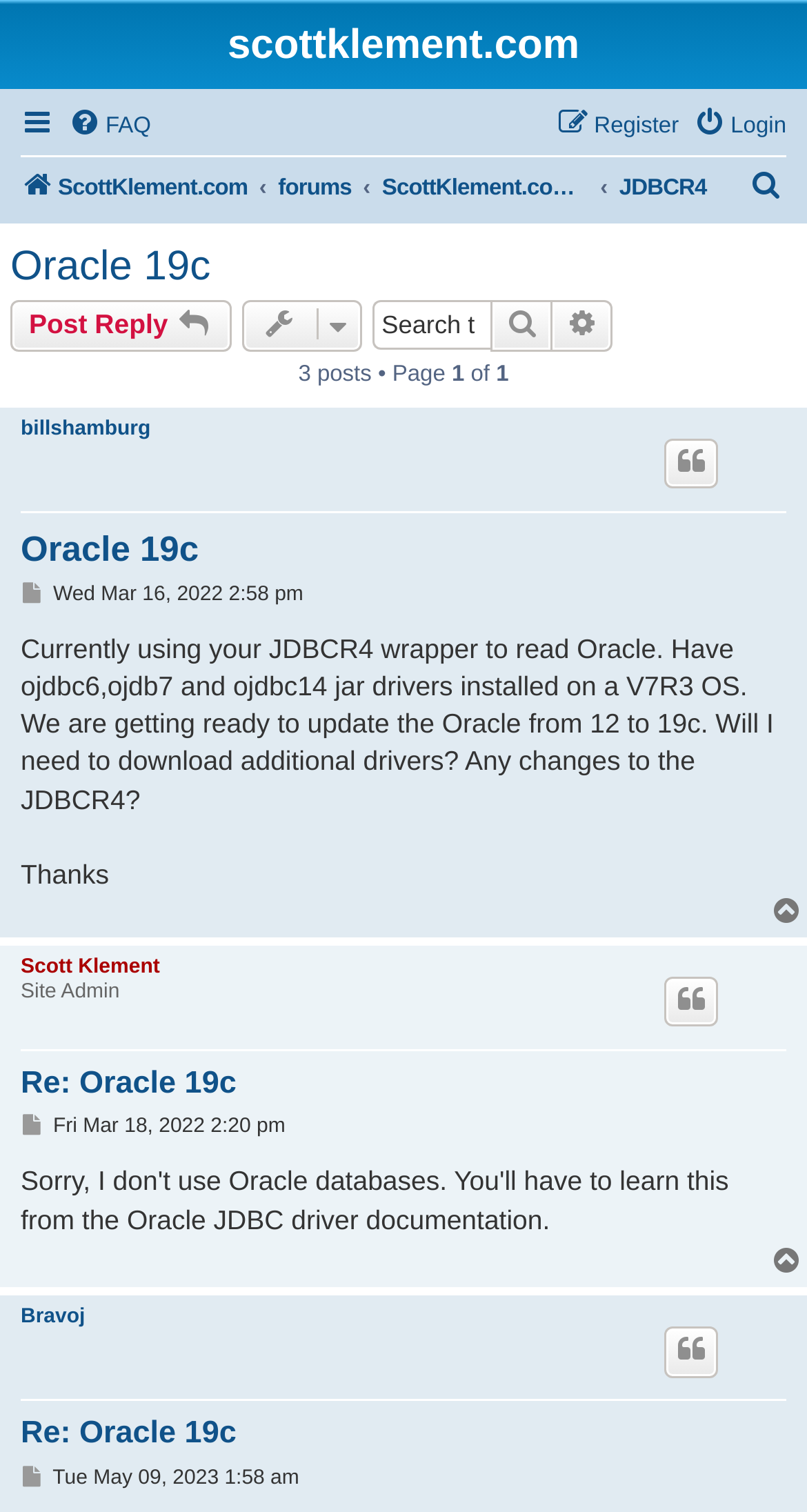Determine the bounding box coordinates for the area that needs to be clicked to fulfill this task: "Input Triangle telephone number". The coordinates must be given as four float numbers between 0 and 1, i.e., [left, top, right, bottom].

None